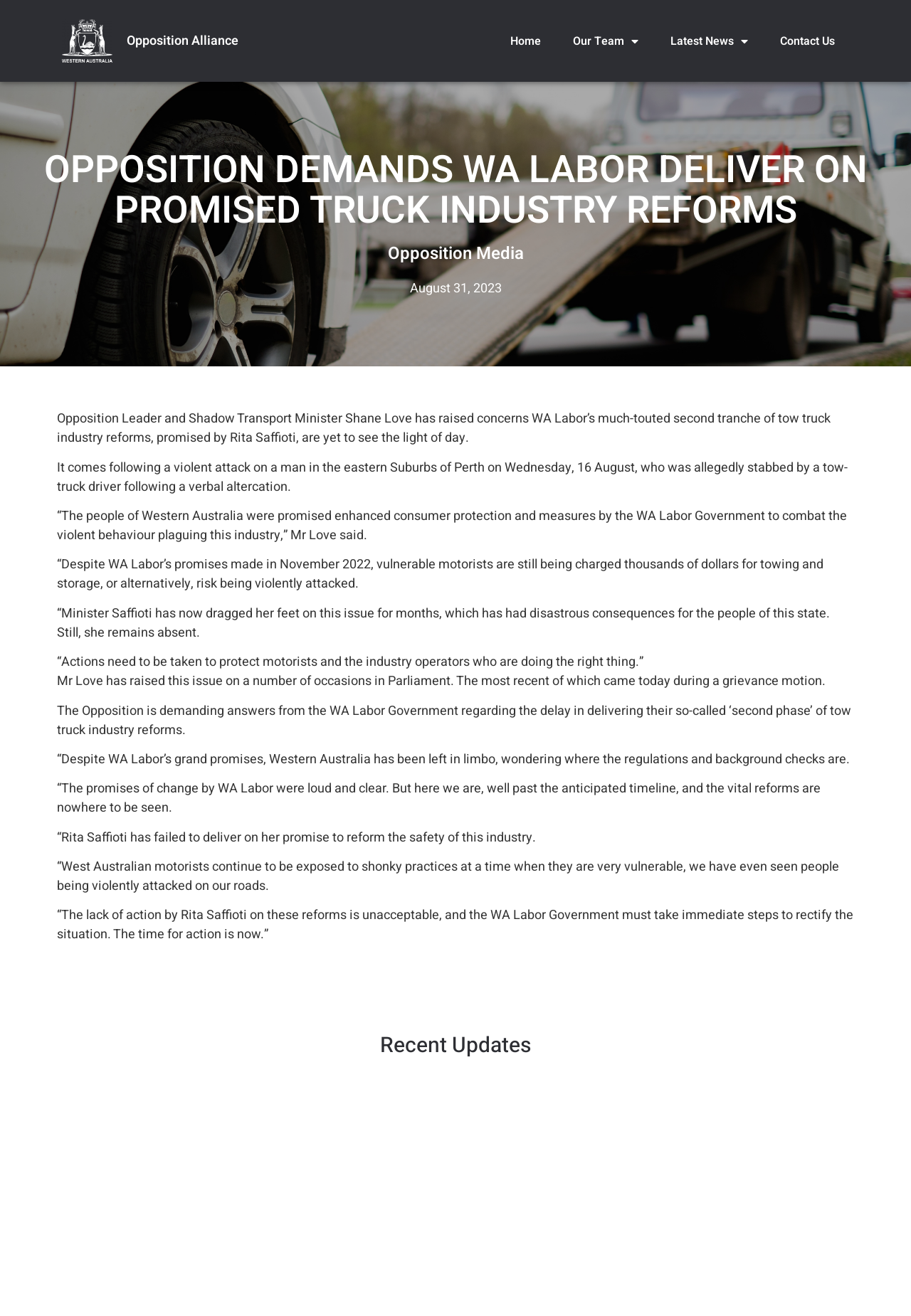Give a concise answer of one word or phrase to the question: 
What is the date of the violent attack mentioned in the article?

August 16